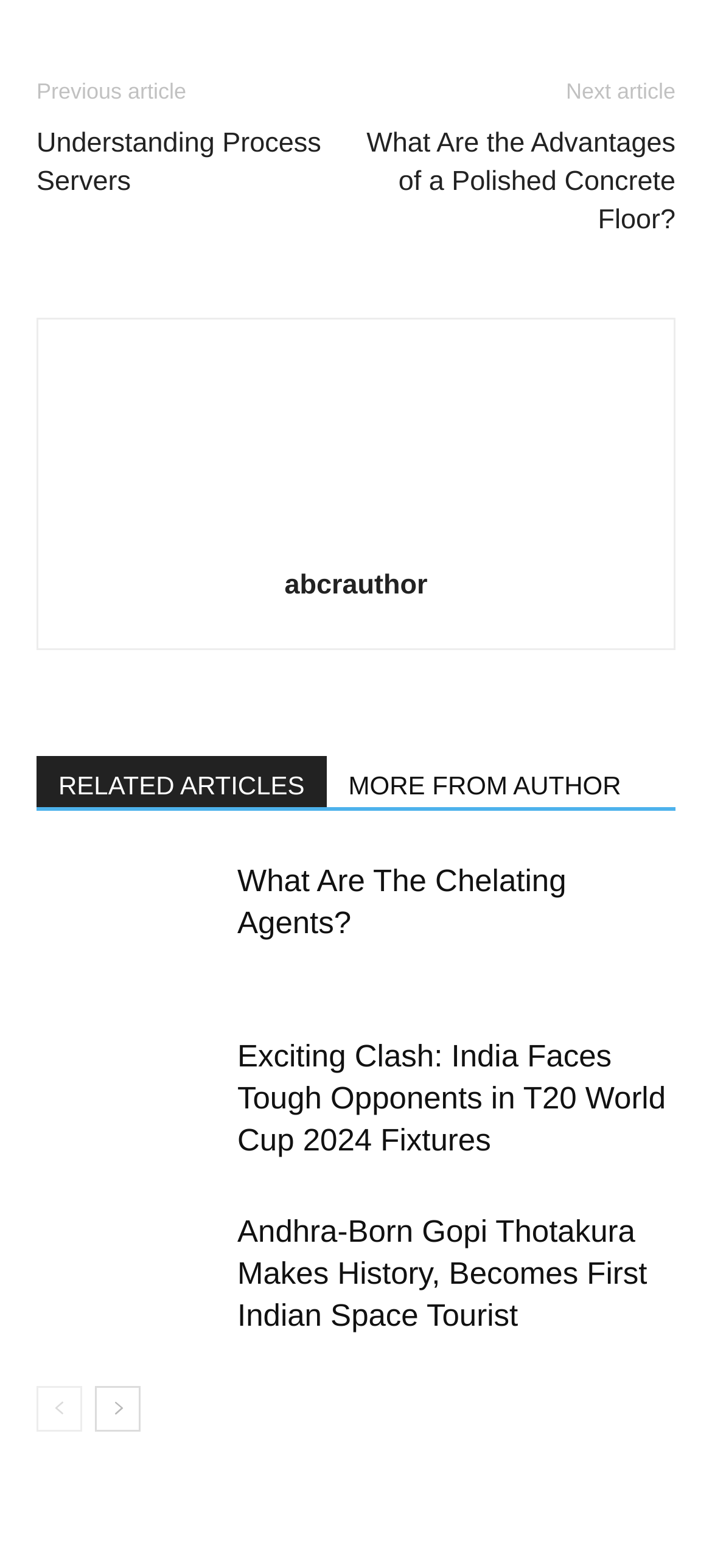Please identify the bounding box coordinates of the area that needs to be clicked to follow this instruction: "Read about Understanding Process Servers".

[0.051, 0.08, 0.5, 0.128]